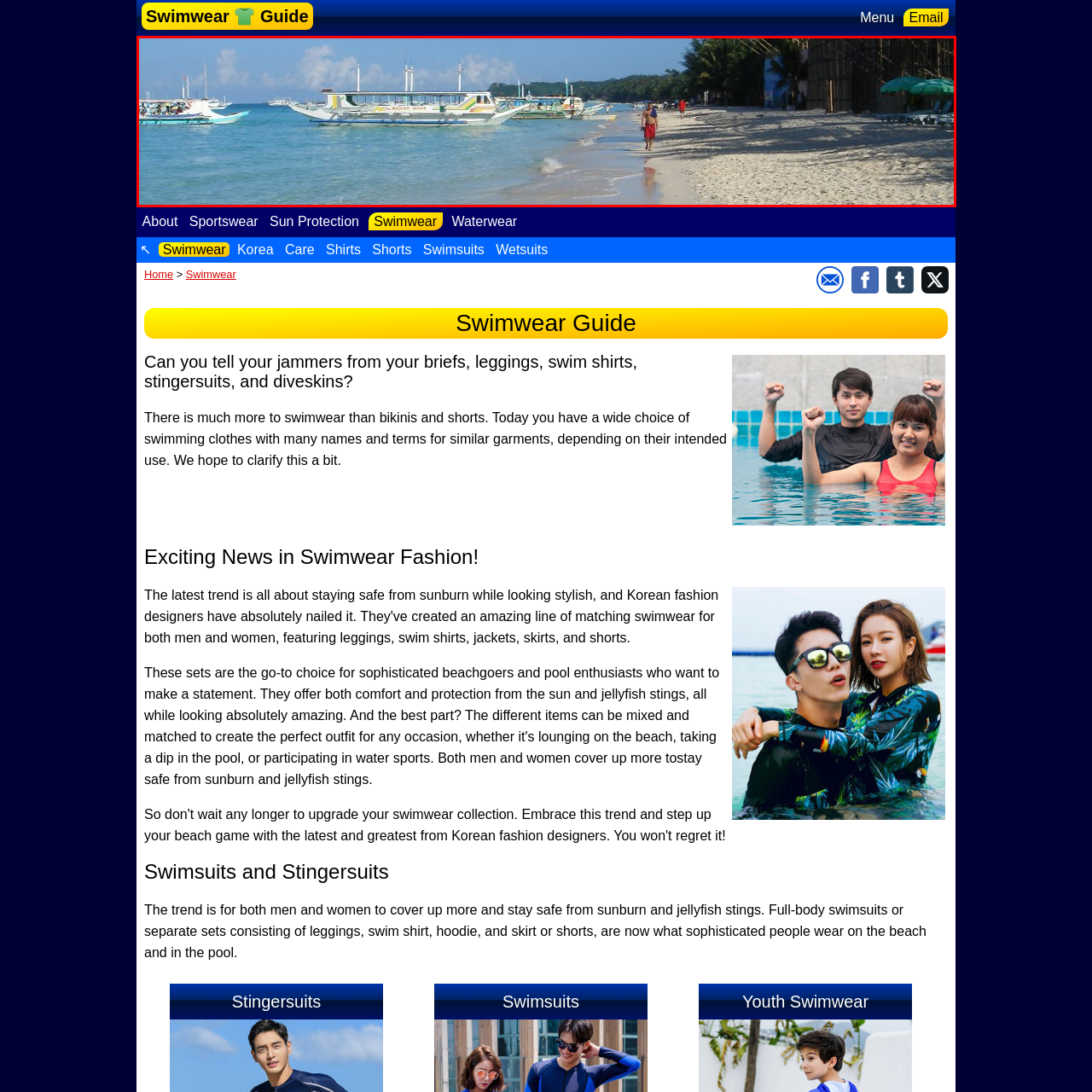Refer to the image area inside the black border, What is the person in the foreground doing? 
Respond concisely with a single word or phrase.

Strolling